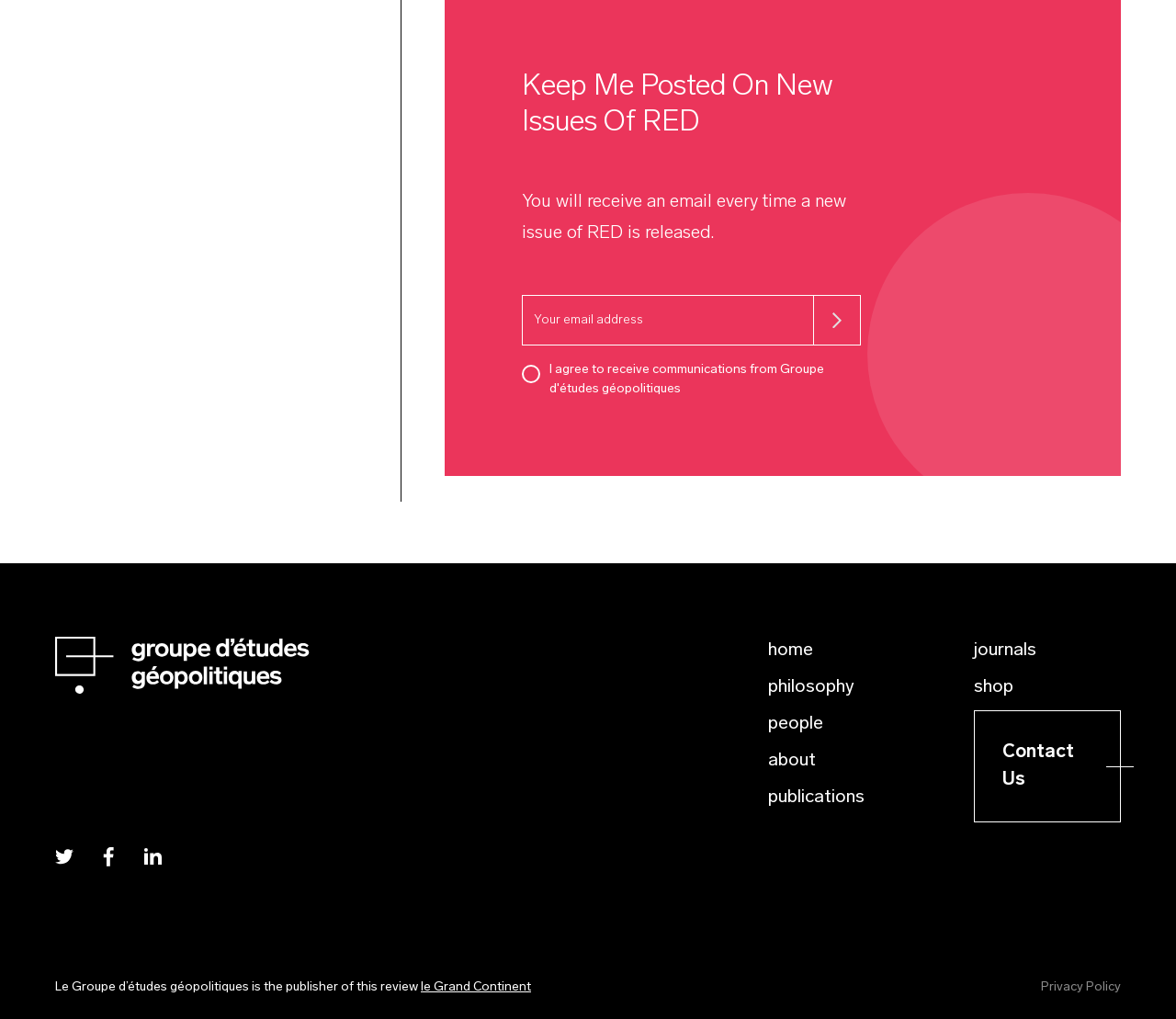What is the name of the review published by Le Groupe d’études géopolitiques?
Please look at the screenshot and answer using one word or phrase.

Le Grand Continent